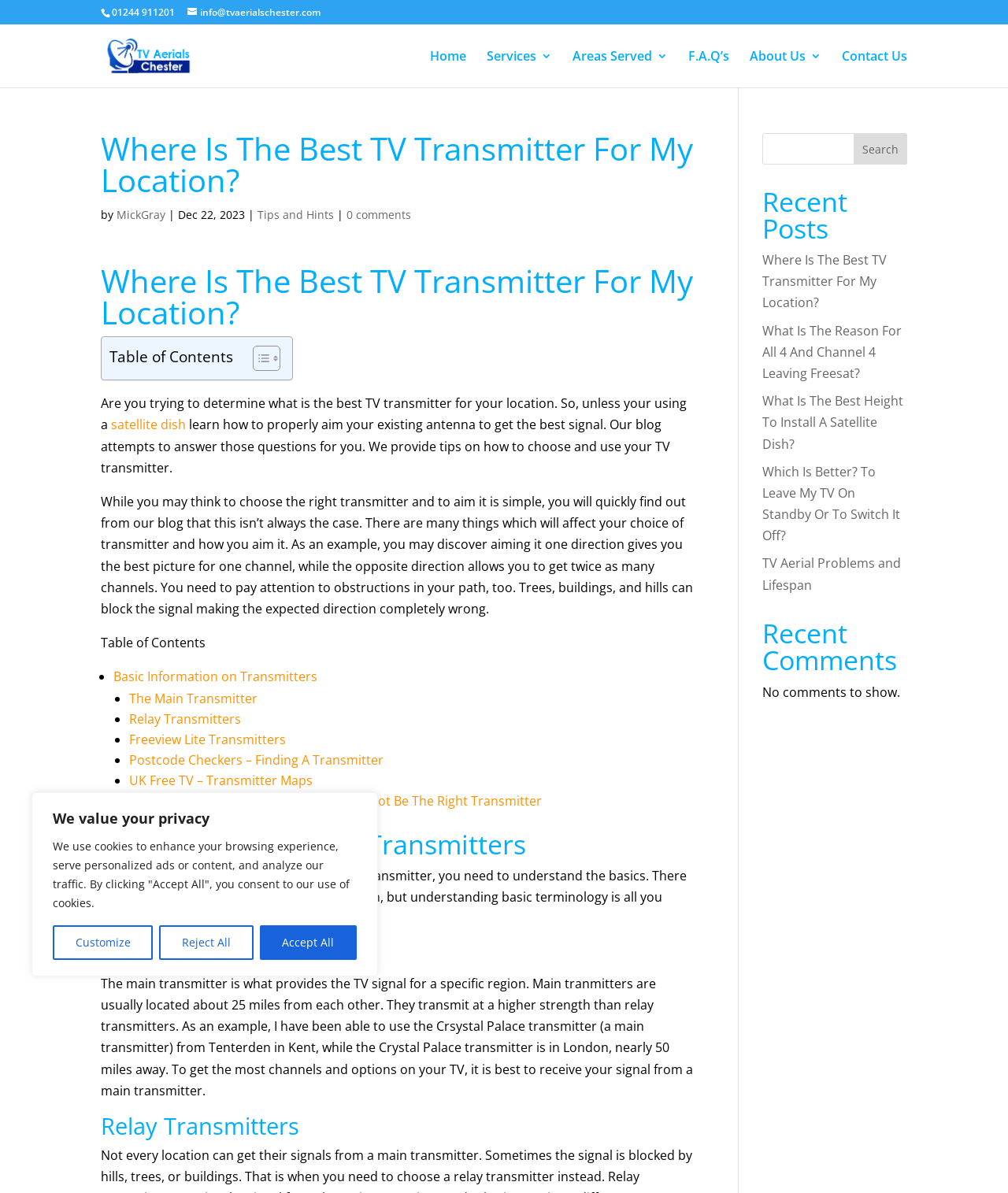Locate the bounding box coordinates of the area to click to fulfill this instruction: "Click the 'Home' link". The bounding box should be presented as four float numbers between 0 and 1, in the order [left, top, right, bottom].

[0.427, 0.042, 0.462, 0.073]